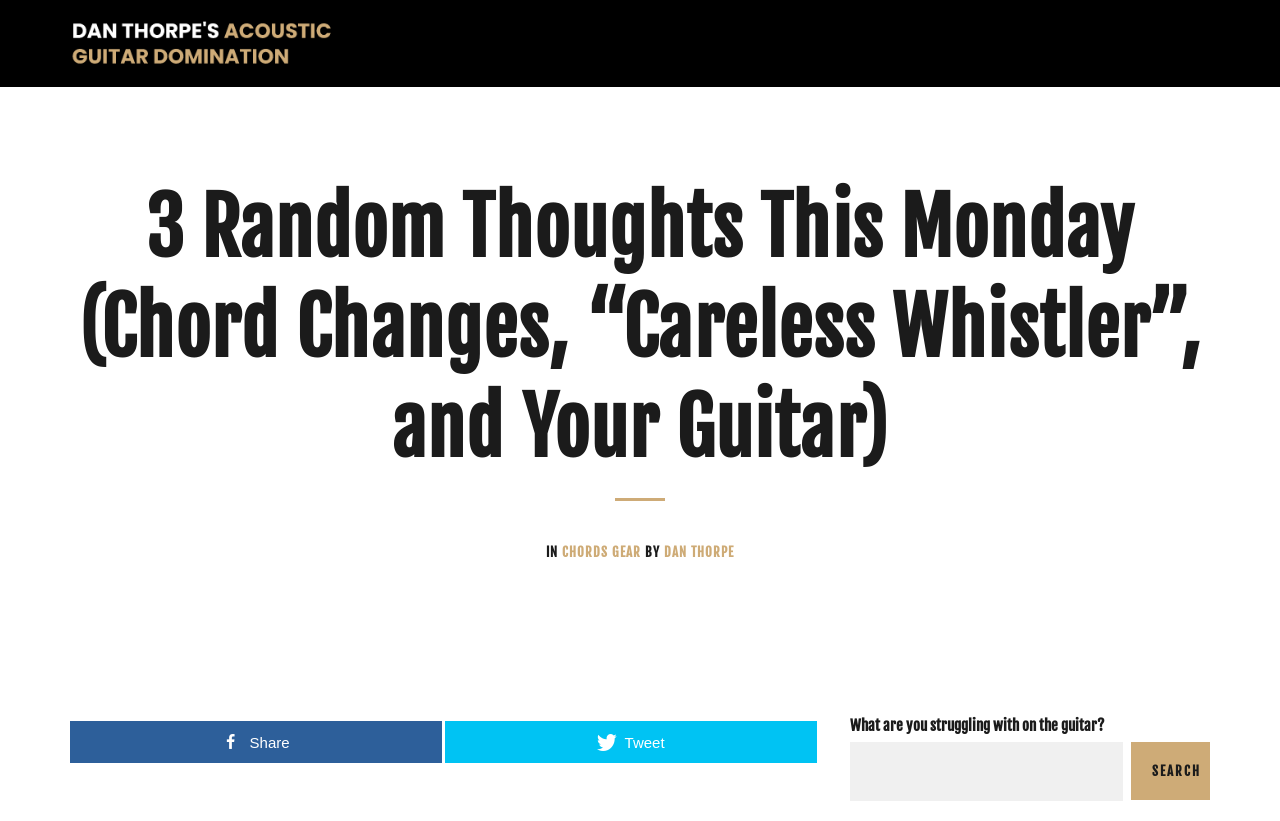What is the author's name?
Answer with a single word or short phrase according to what you see in the image.

Dan Thorpe